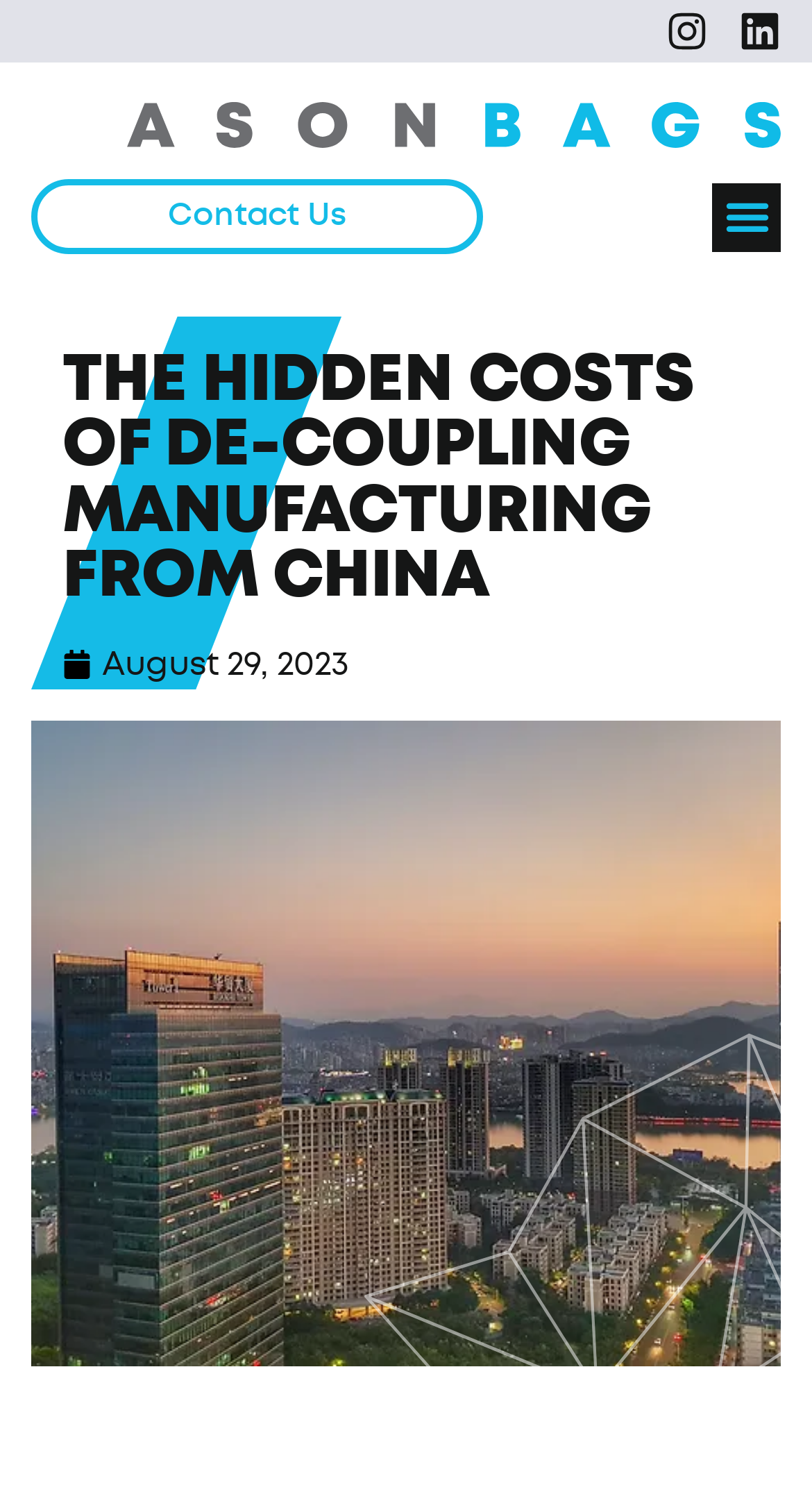Calculate the bounding box coordinates of the UI element given the description: "Contact us".

[0.038, 0.12, 0.595, 0.17]